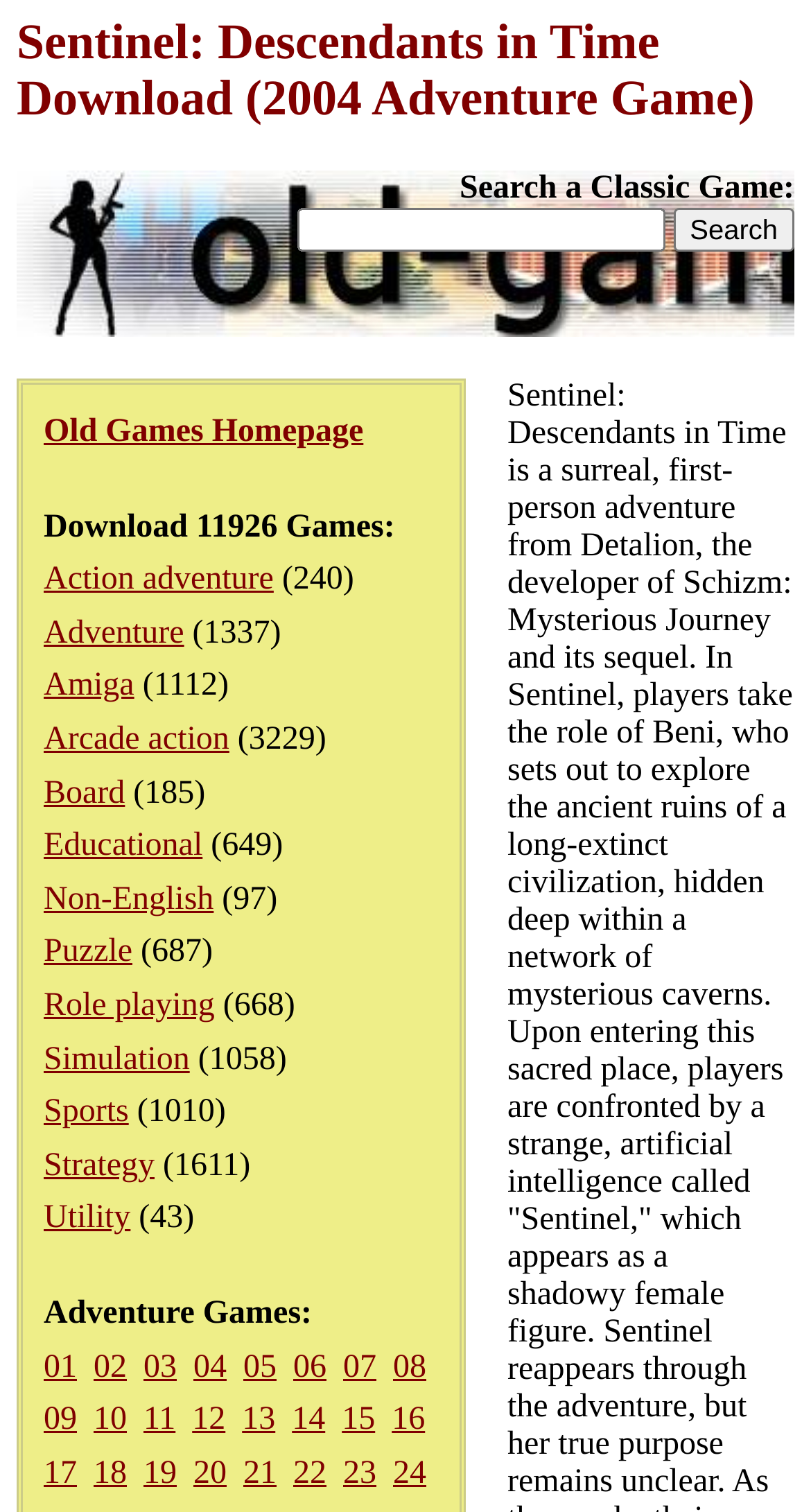Identify the bounding box coordinates of the element to click to follow this instruction: 'Search a classic game'. Ensure the coordinates are four float values between 0 and 1, provided as [left, top, right, bottom].

[0.366, 0.138, 0.82, 0.166]